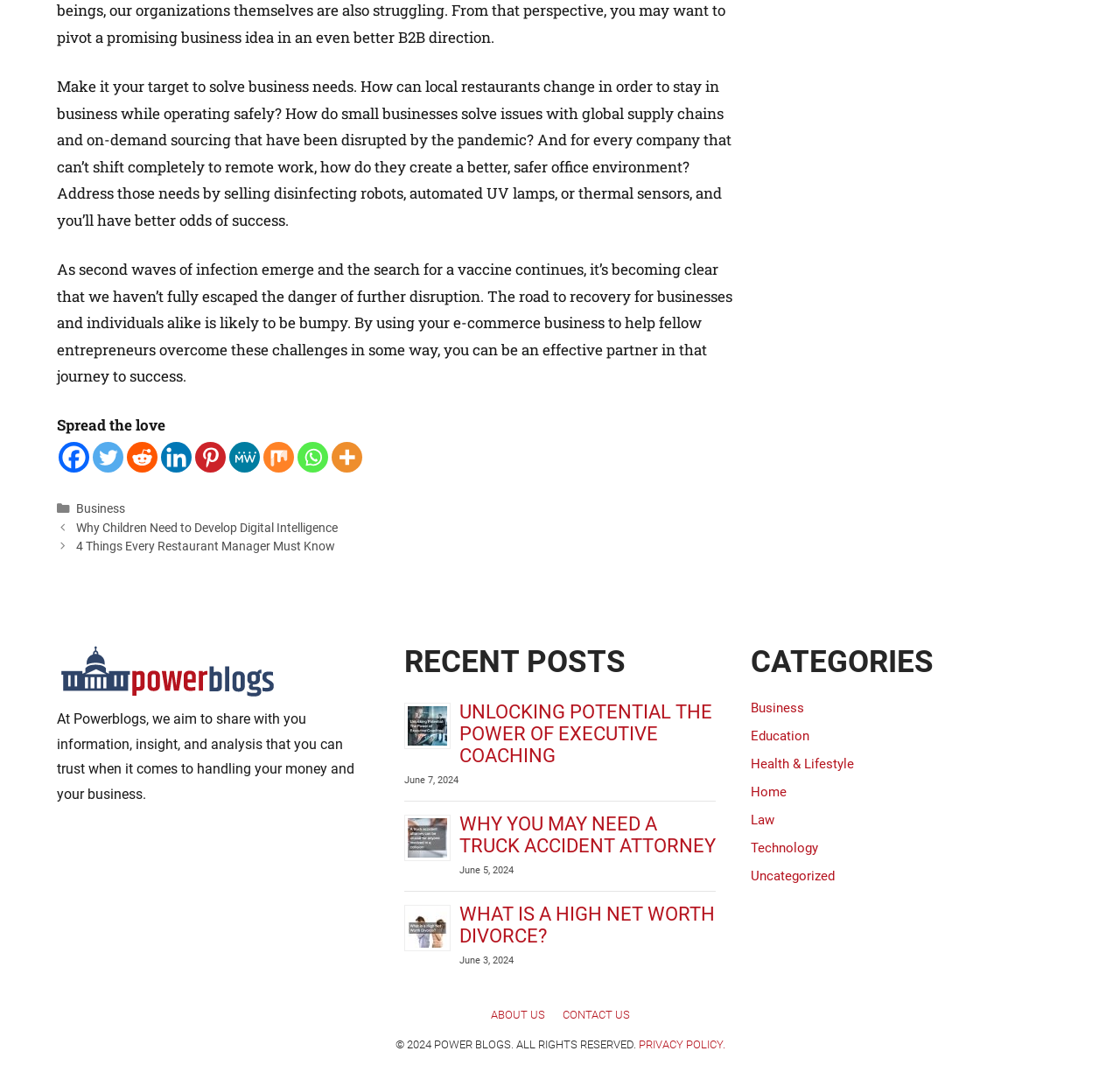Identify the bounding box coordinates of the section that should be clicked to achieve the task described: "Contact us".

[0.502, 0.941, 0.562, 0.953]